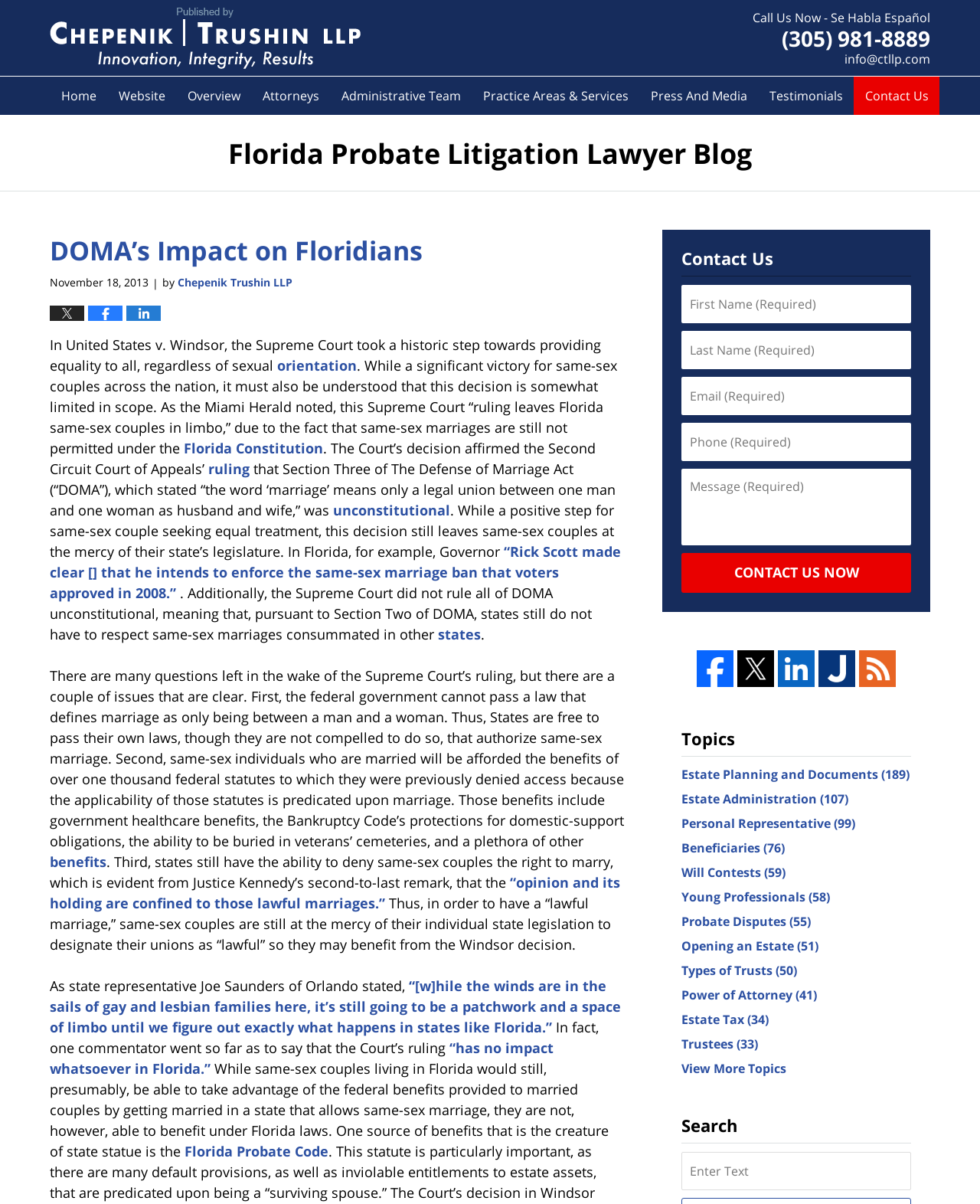Find the bounding box coordinates for the HTML element described in this sentence: "title="Feed"". Provide the coordinates as four float numbers between 0 and 1, in the format [left, top, right, bottom].

[0.877, 0.54, 0.914, 0.571]